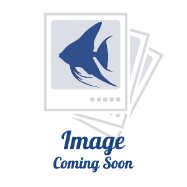Offer a detailed narrative of the scene shown in the image.

The image, featuring a stylized illustration of an aquarium fish, serves as a placeholder indicating that an actual image is forthcoming. This visual is prominently displayed on a page related to aquatic life, particularly addressing topics such as fish care and community tanks. Below the graphic, the caption "Image Coming Soon" informs viewers that additional visual information about an aquatic species or product will be available shortly. This placeholder is likely associated with links to related content, including various types of fish like the Buenos Aires Tetra, Rummy Nose Tetra, and Lemon Tetra, inviting users to explore more about these species in the context of maintaining an aquarium.